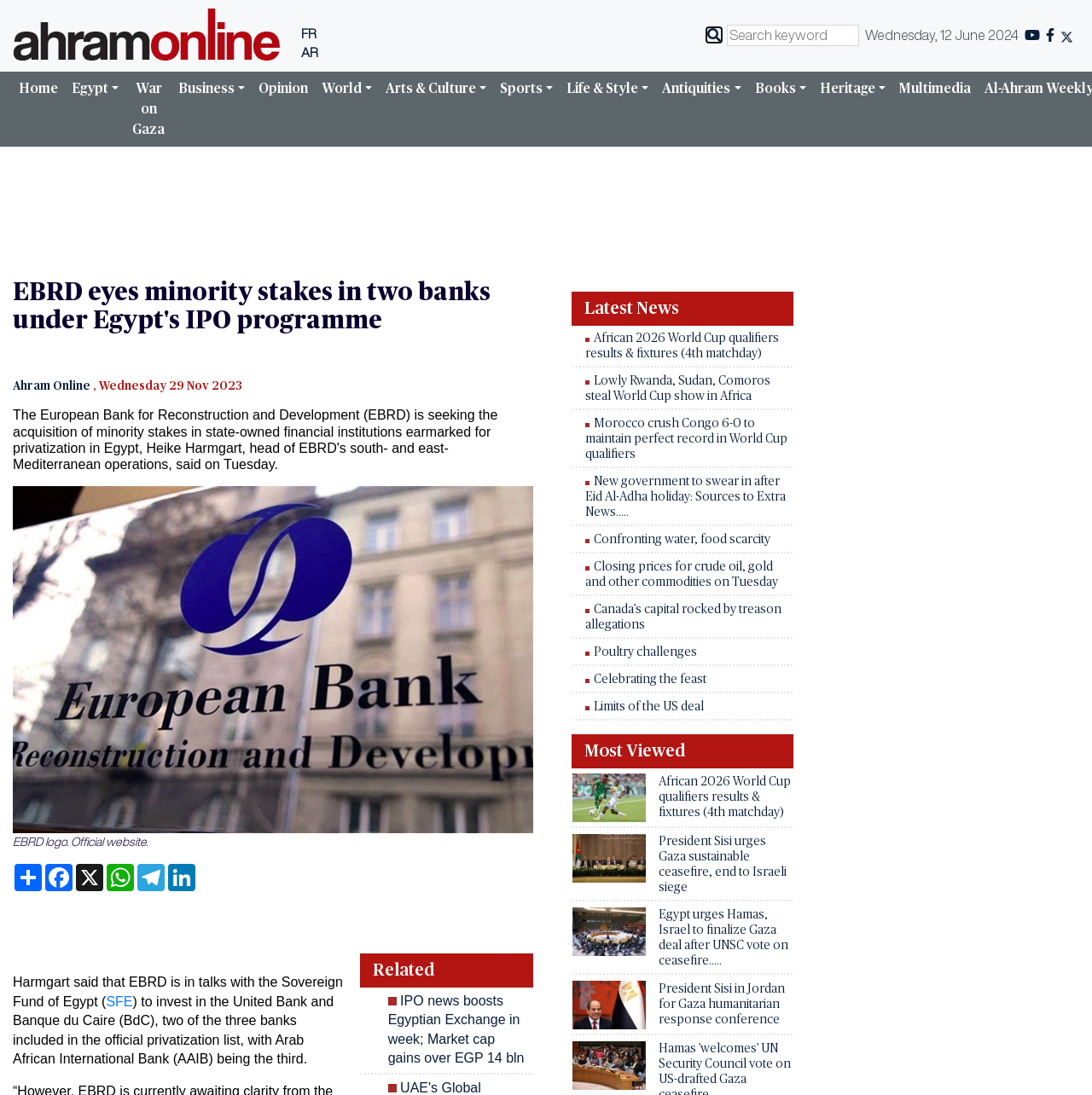Describe the webpage in detail, including text, images, and layout.

The webpage is about the European Bank for Reconstruction and Development (EBRD) seeking to acquire minority stakes in state-owned financial institutions in Egypt. The page has a header section with links to different languages, including French and Arabic, and a search bar. Below the header, there is a navigation menu with buttons for various categories, such as Home, Egypt, Business, Opinion, and more.

The main content of the page is divided into two sections. The first section has a heading that reads "EBRD eyes minority stakes in two banks under Egypt's IPO programme" and a subheading that mentions the date of the article. Below the heading, there is an image of the EBRD logo and a paragraph of text that discusses the bank's plans to invest in two Egyptian banks.

The second section is a list of related news articles, with headings such as "IPO news boosts Egyptian Exchange in week" and "Lowly Rwanda, Sudan, Comoros steal World Cup show in Africa". Each article has a brief summary and a link to read more.

On the right side of the page, there is a section titled "Latest News" that lists several news articles with links to read more. The articles are arranged in a table format with multiple rows, each containing a news article. The articles are from various categories, including sports, business, and politics.

At the bottom of the page, there is a section titled "Most Viewed" that lists several news articles with links to read more. The articles are arranged in a similar table format as the "Latest News" section.

Throughout the page, there are several social media links, including Facebook, WhatsApp, and LinkedIn, that allow users to share articles.